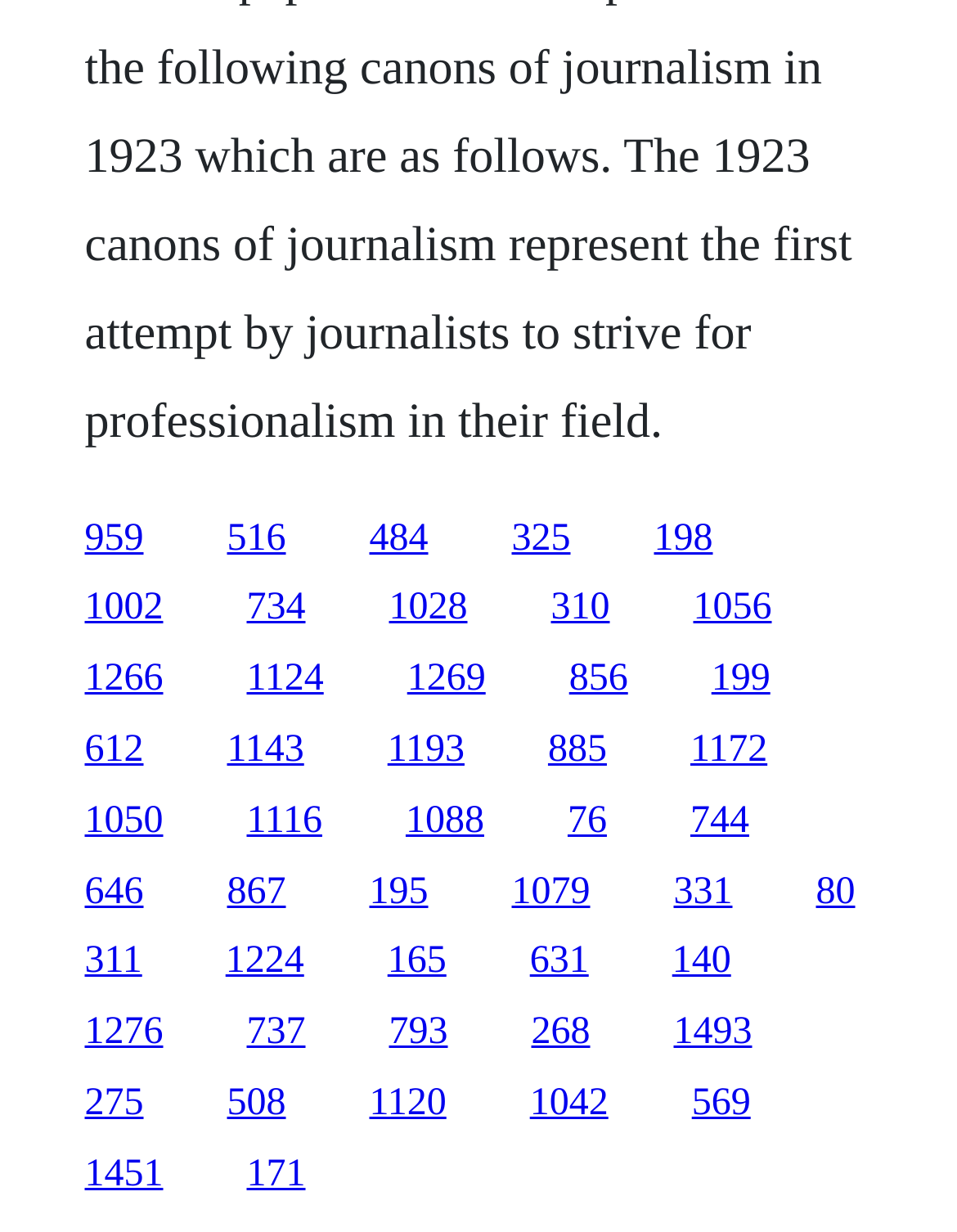Pinpoint the bounding box coordinates of the element that must be clicked to accomplish the following instruction: "visit the second page". The coordinates should be in the format of four float numbers between 0 and 1, i.e., [left, top, right, bottom].

[0.258, 0.477, 0.319, 0.511]